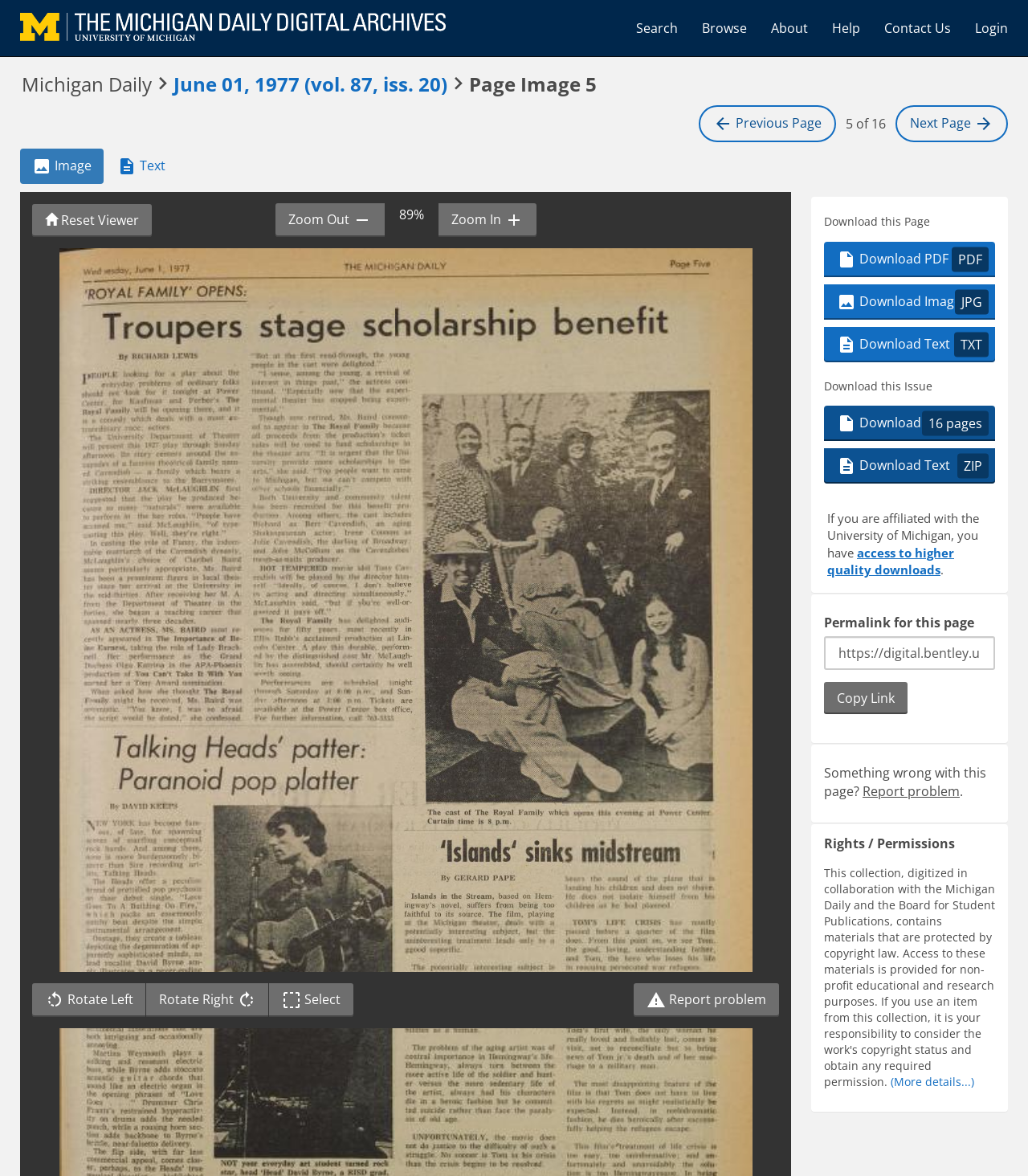How can I report a problem with this page?
Please provide a single word or phrase as your answer based on the screenshot.

Click the 'Report problem' link